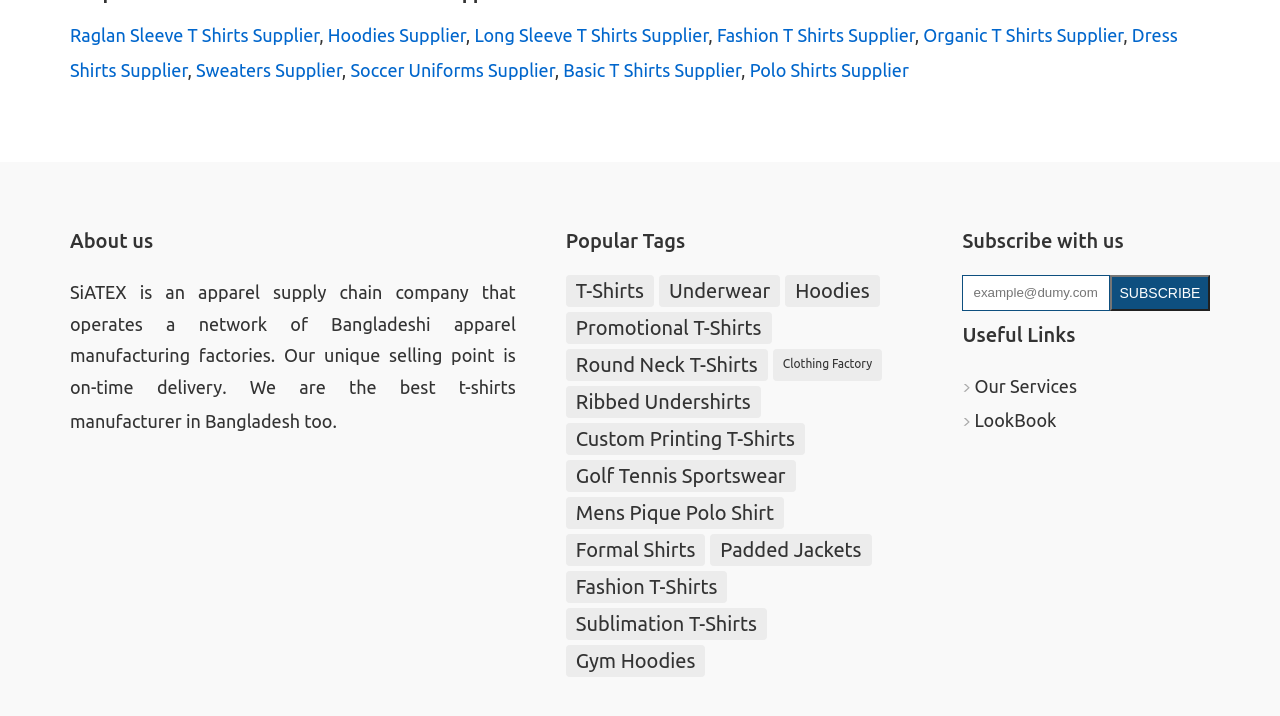Locate the bounding box coordinates of the clickable element to fulfill the following instruction: "Click on the 'Suppliers & Wholesaler' link". Provide the coordinates as four float numbers between 0 and 1 in the format [left, top, right, bottom].

[0.055, 0.85, 0.201, 0.878]